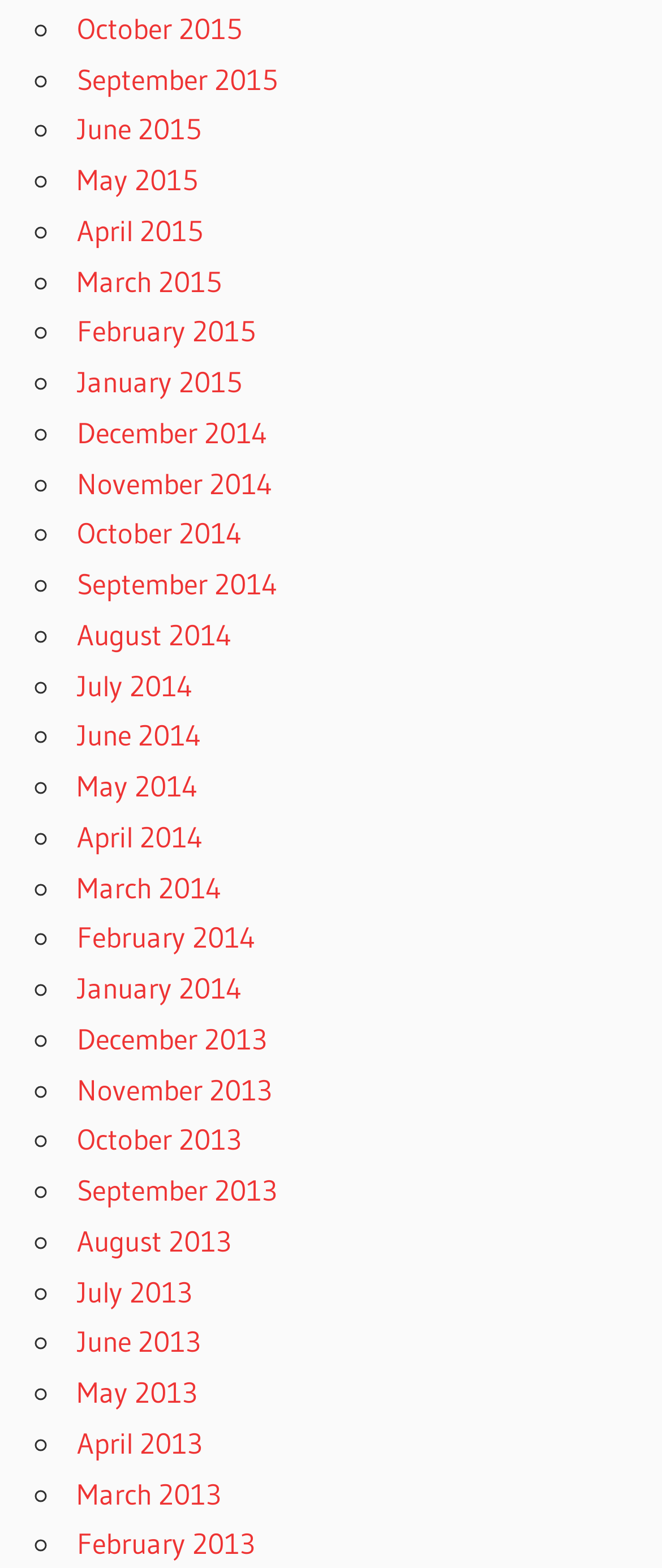Please identify the bounding box coordinates for the region that you need to click to follow this instruction: "Go to home page".

None